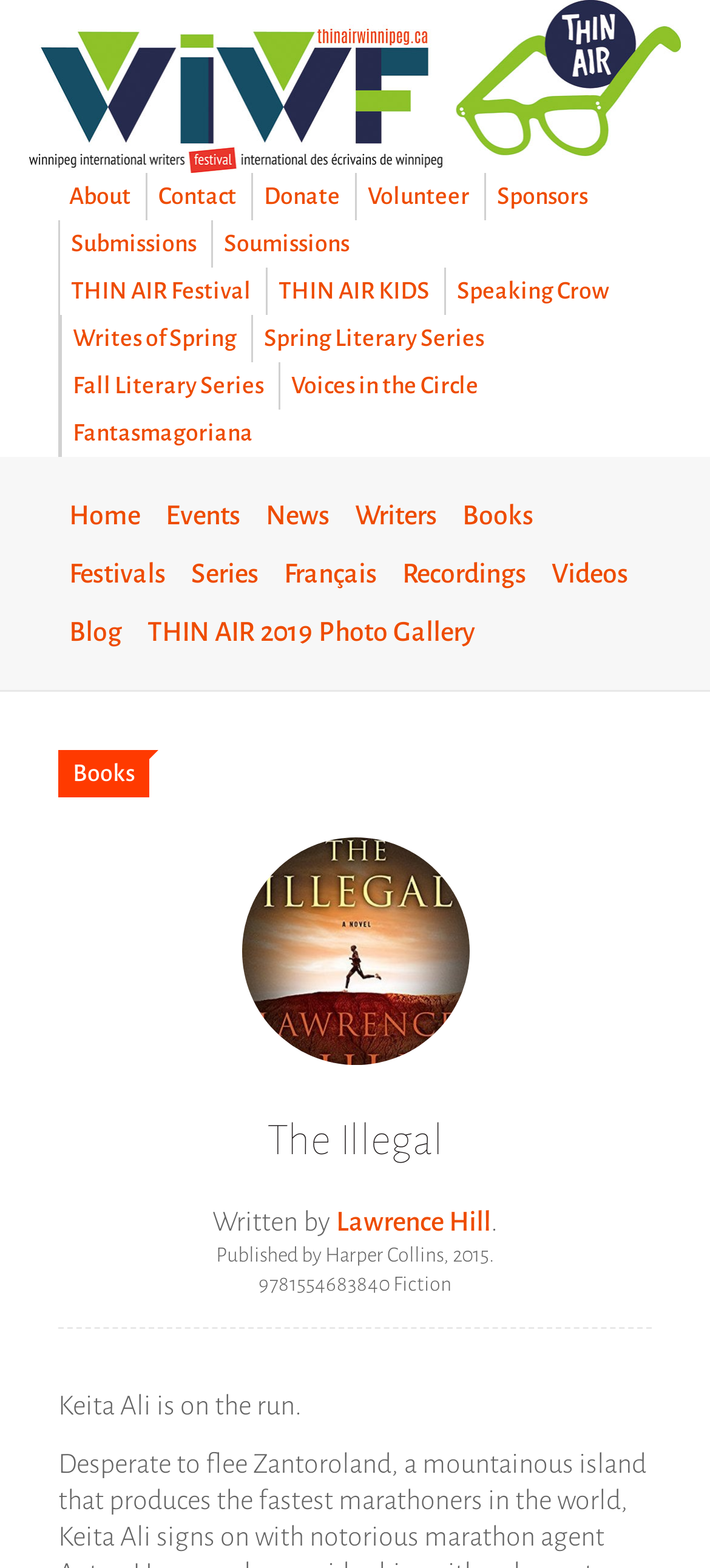What is the publication year of the book?
Use the information from the image to give a detailed answer to the question.

The publication year of the book can be found in the section below the title, where it is written 'Published by Harper Collins, 2015'. This information is provided to give details about the book's publication.